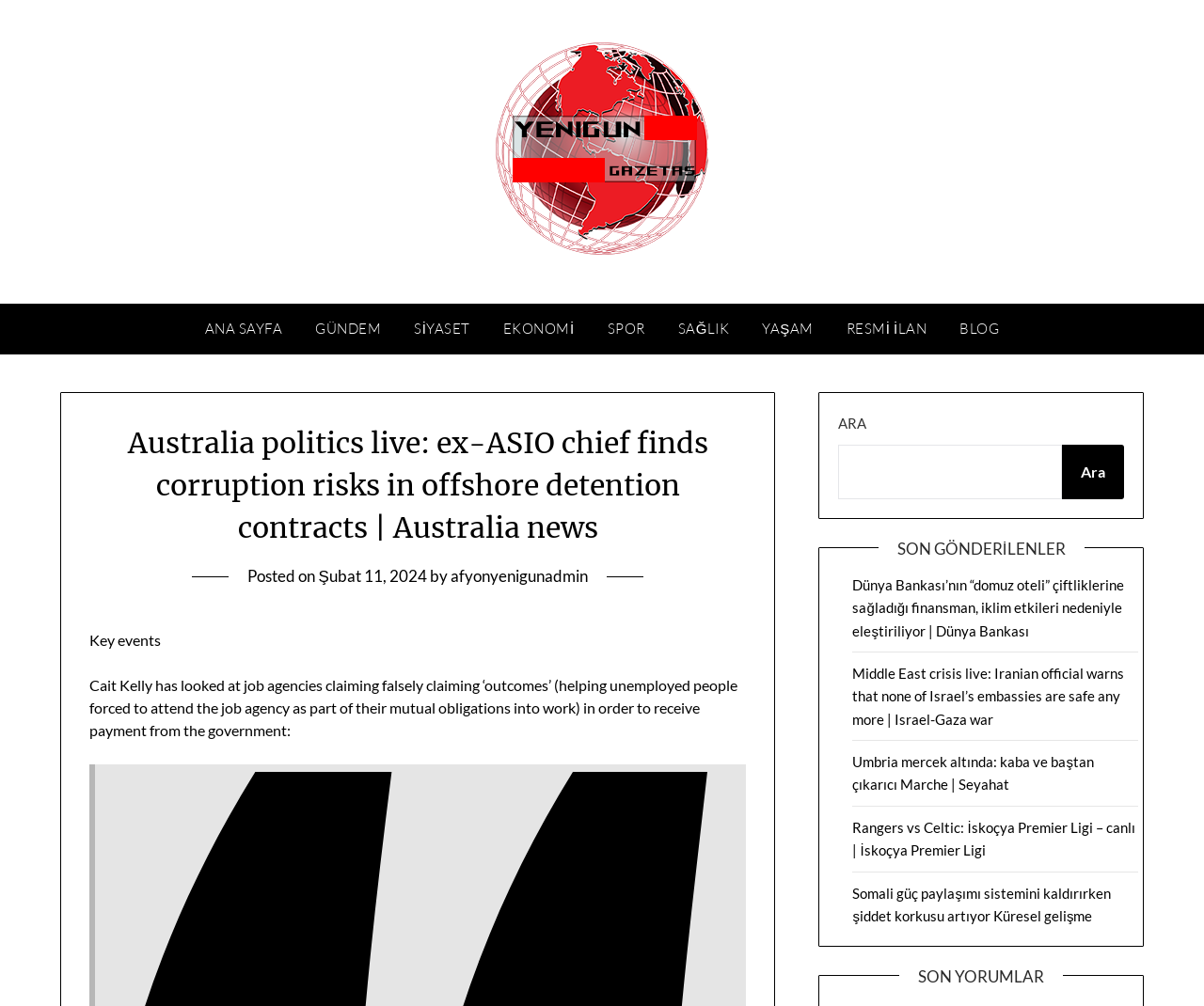Produce a meticulous description of the webpage.

This webpage appears to be a news website, with a focus on Australian politics. At the top, there is a logo and a navigation menu with links to various sections such as "ANA SAYFA", "GÜNDEM", "SİYASET", and others. 

Below the navigation menu, there is a header section with a heading that reads "Australia politics live: ex-ASIO chief finds corruption risks in offshore detention contracts | Australia news". This heading is accompanied by information about the post, including the date "Şubat 11, 2024" and the author "afyonyenigunadmin".

The main content of the page is divided into two sections. On the left, there is a section with the title "Key events" that discusses job agencies claiming falsely claiming ‘outcomes’ to receive payment from the government. 

On the right, there is a section with a search bar and a list of recent news articles, including "Dünya Bankası’nın “domuz oteli” çiftliklerine sağladığı finansman, iklim etkileri nedeniyle eleştiriliyor", "Middle East crisis live: Iranian official warns that none of Israel’s embassies are safe any more", and others. 

At the bottom of the page, there is a section with the title "SON YORUMLAR", which appears to be a list of recent comments.